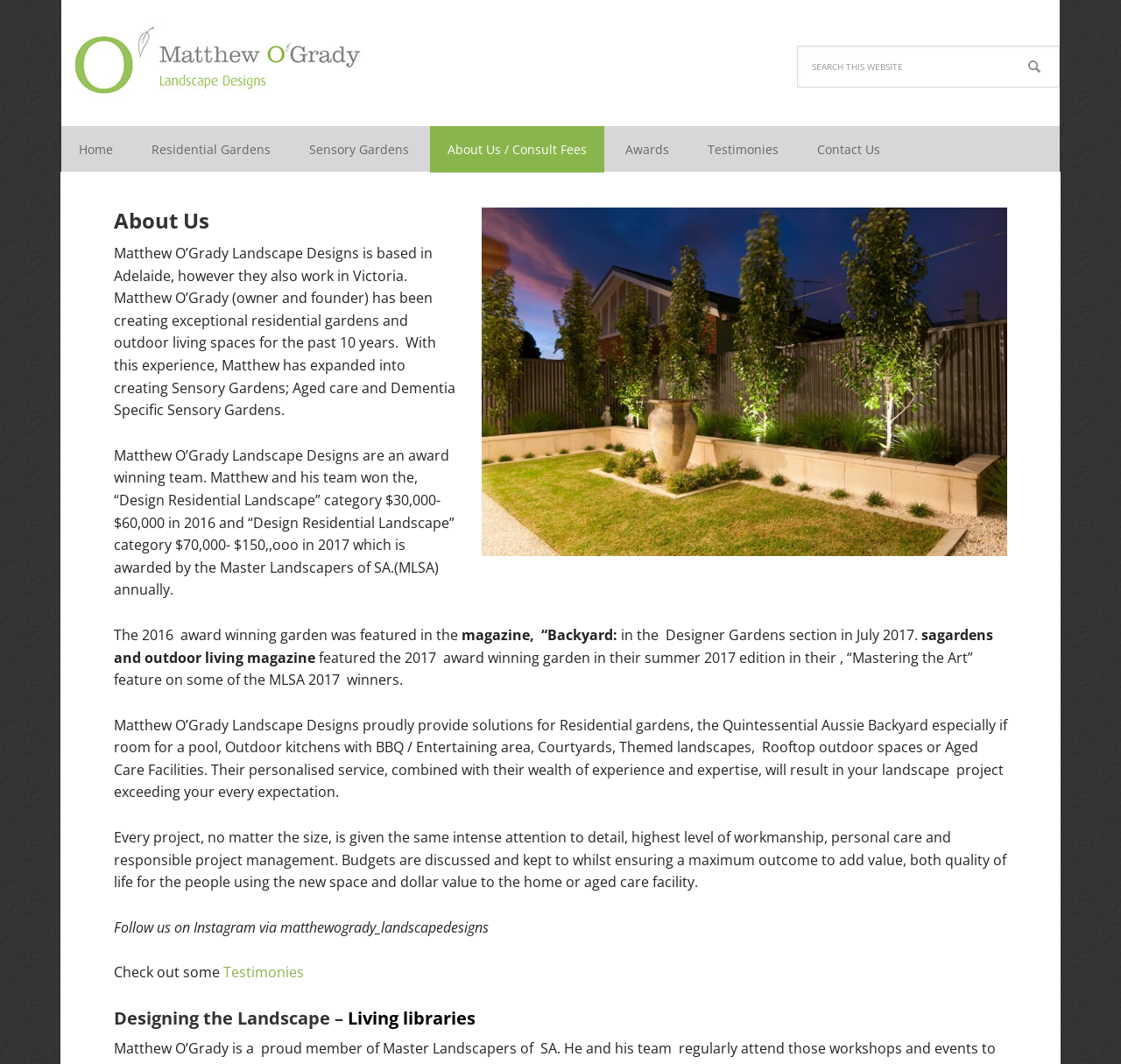Please identify the bounding box coordinates of the element on the webpage that should be clicked to follow this instruction: "Read About Us". The bounding box coordinates should be given as four float numbers between 0 and 1, formatted as [left, top, right, bottom].

[0.102, 0.195, 0.898, 0.22]